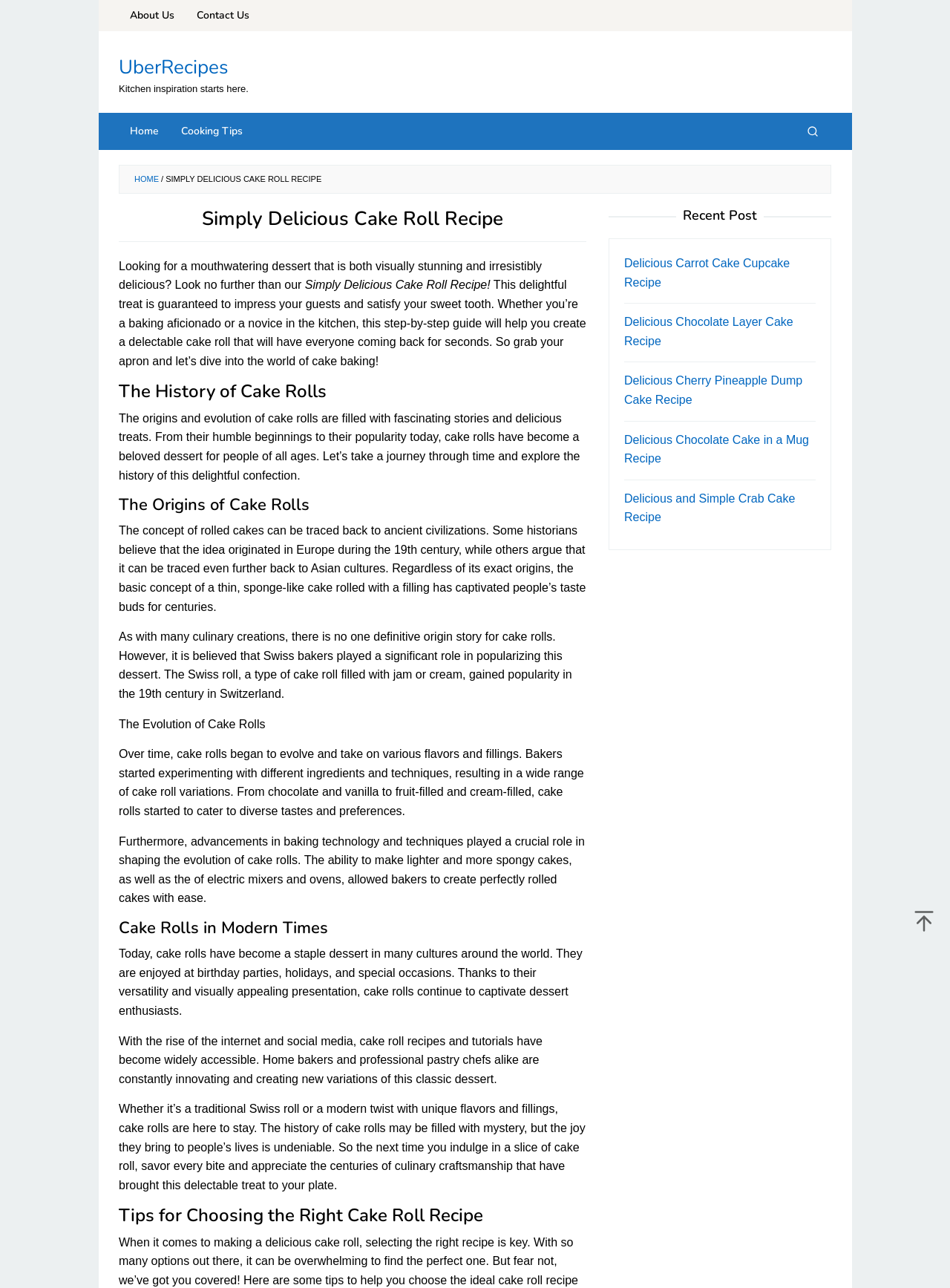Reply to the question with a brief word or phrase: What type of recipes are listed under 'Recent Posts'?

Delicious dessert recipes